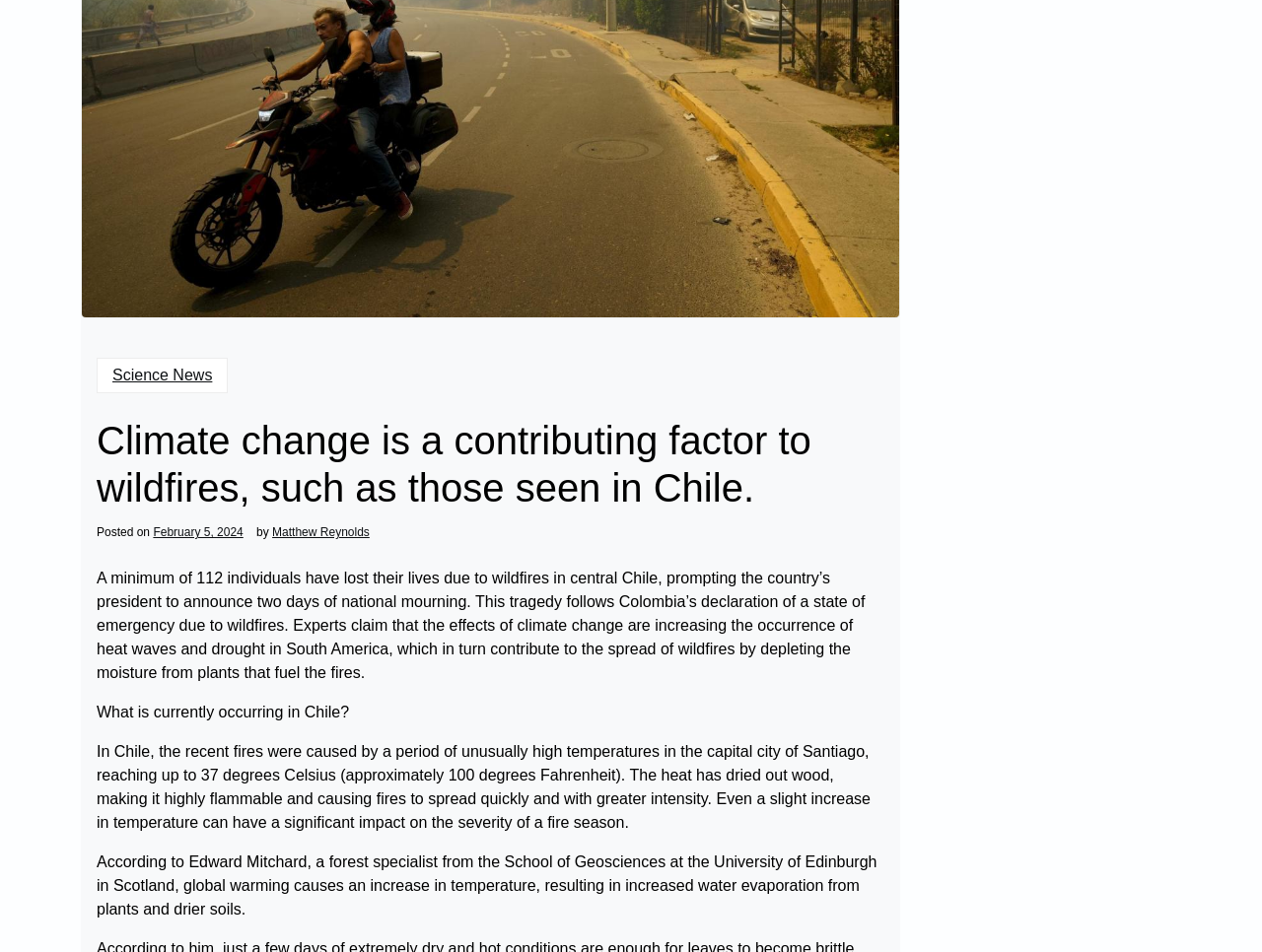Identify the bounding box coordinates for the UI element described as follows: "February 5, 2024". Ensure the coordinates are four float numbers between 0 and 1, formatted as [left, top, right, bottom].

[0.121, 0.553, 0.193, 0.565]